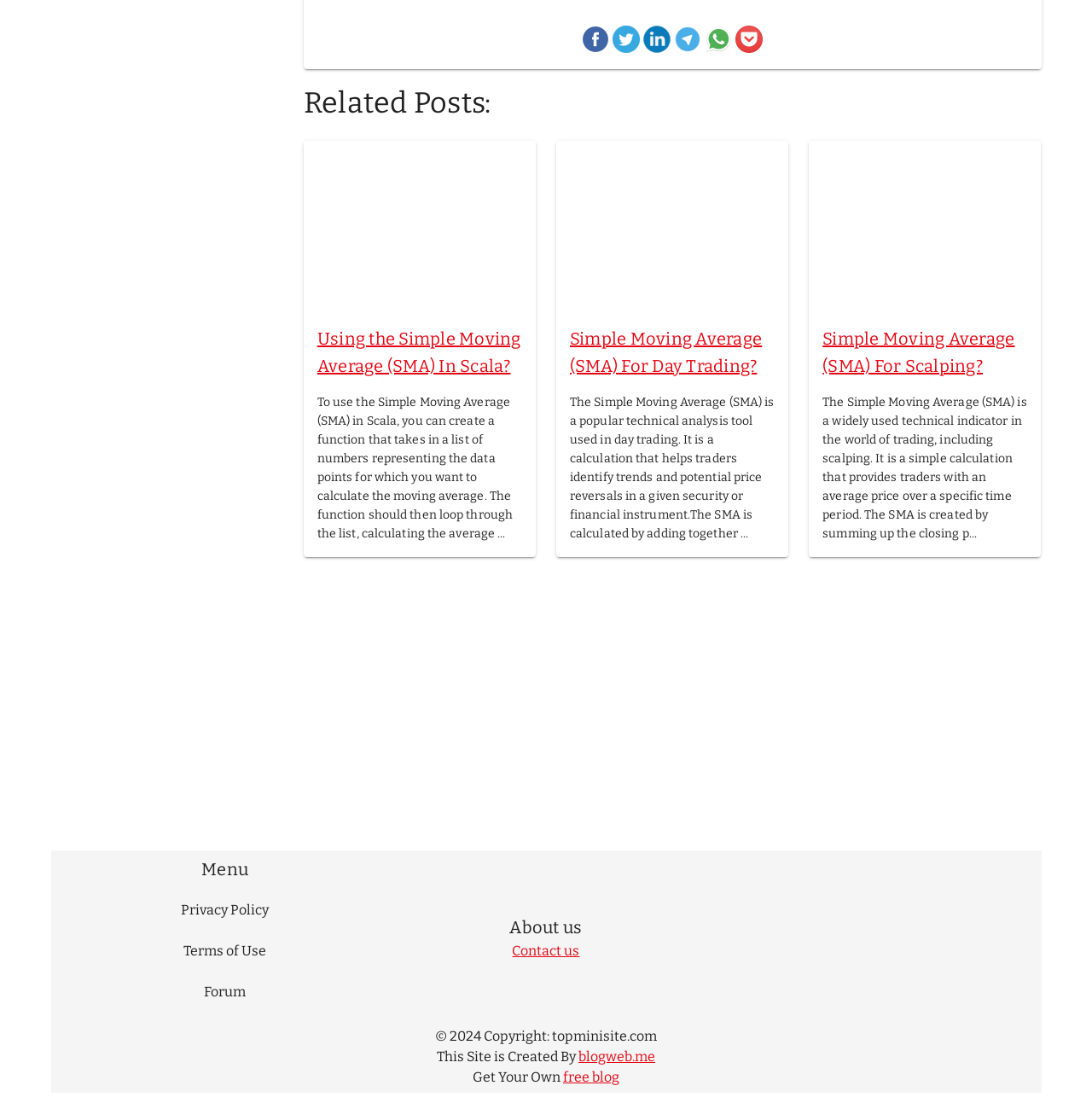Please determine the bounding box coordinates for the UI element described as: "title="Pocket"".

[0.674, 0.023, 0.699, 0.054]